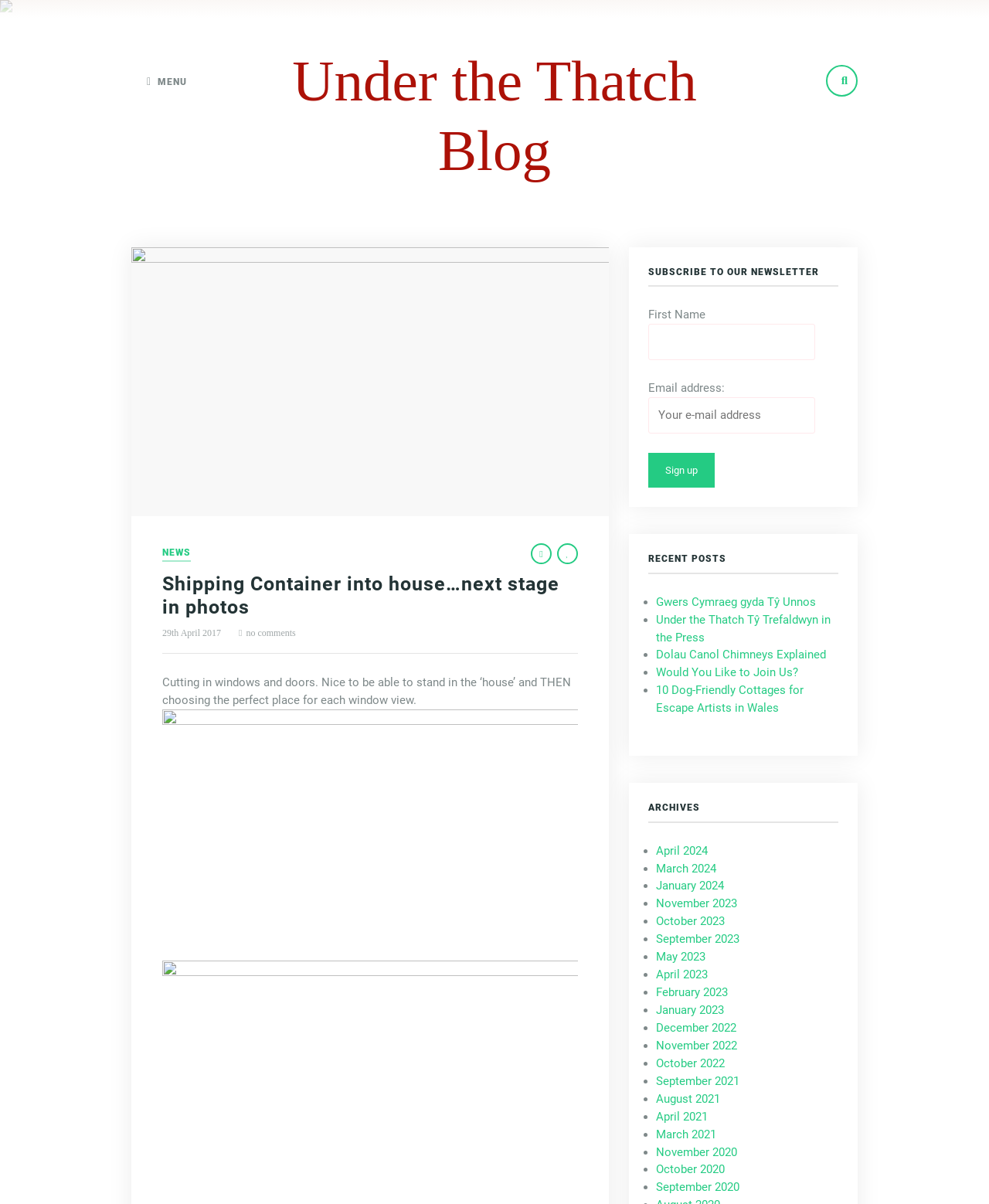Analyze the image and answer the question with as much detail as possible: 
What is the purpose of the textbox?

The purpose of the textbox is to search the site, as indicated by the text 'Search the site' which is the placeholder text in the textbox.